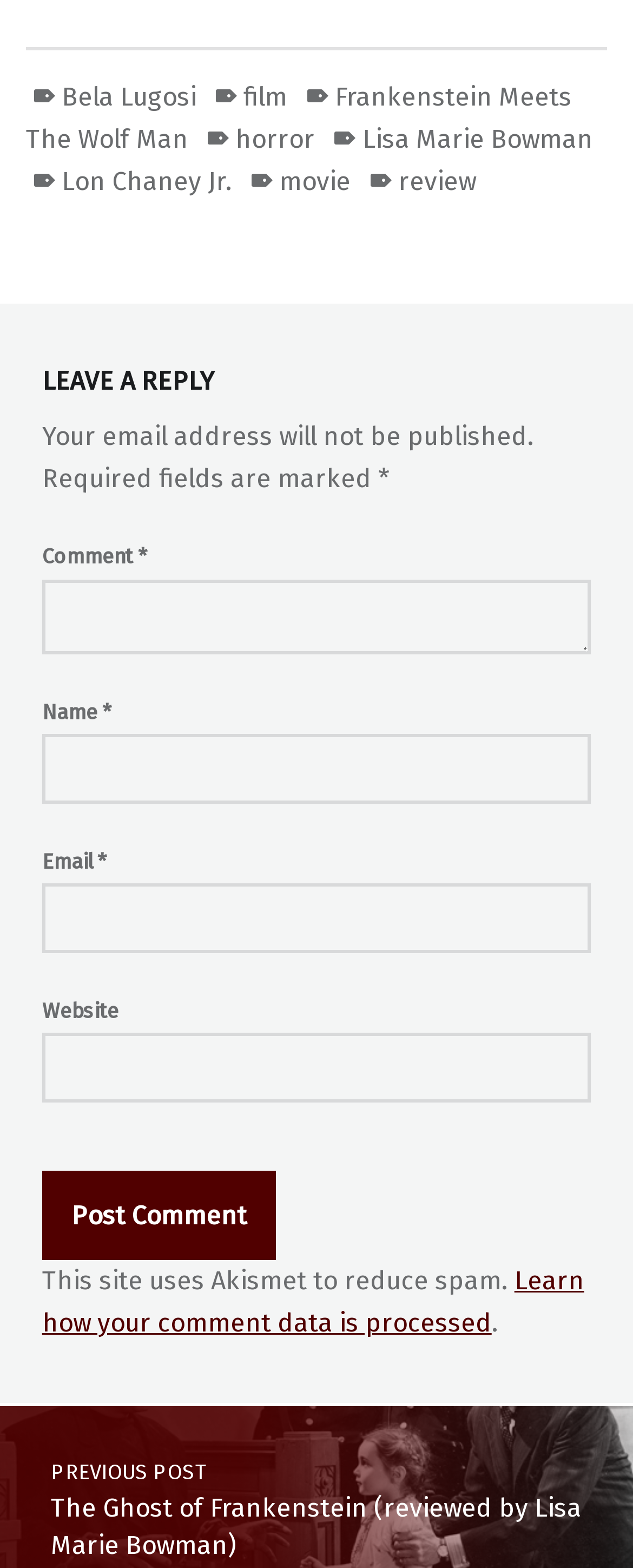How many text boxes are there? Refer to the image and provide a one-word or short phrase answer.

5